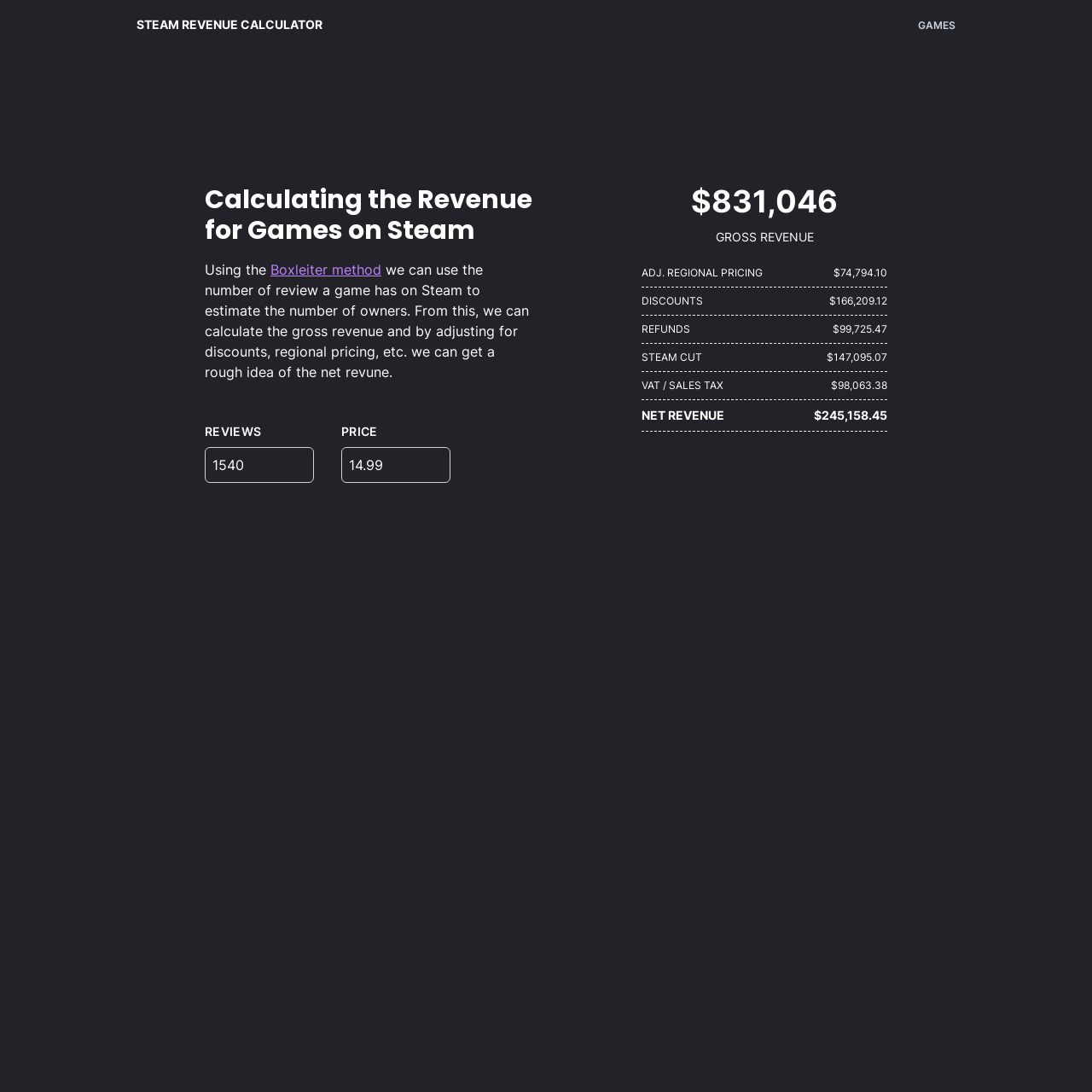What is the estimated net revenue?
Please answer the question with as much detail as possible using the screenshot.

I found the answer by looking at the text next to 'NET REVENUE' which is '$245,158.45'.